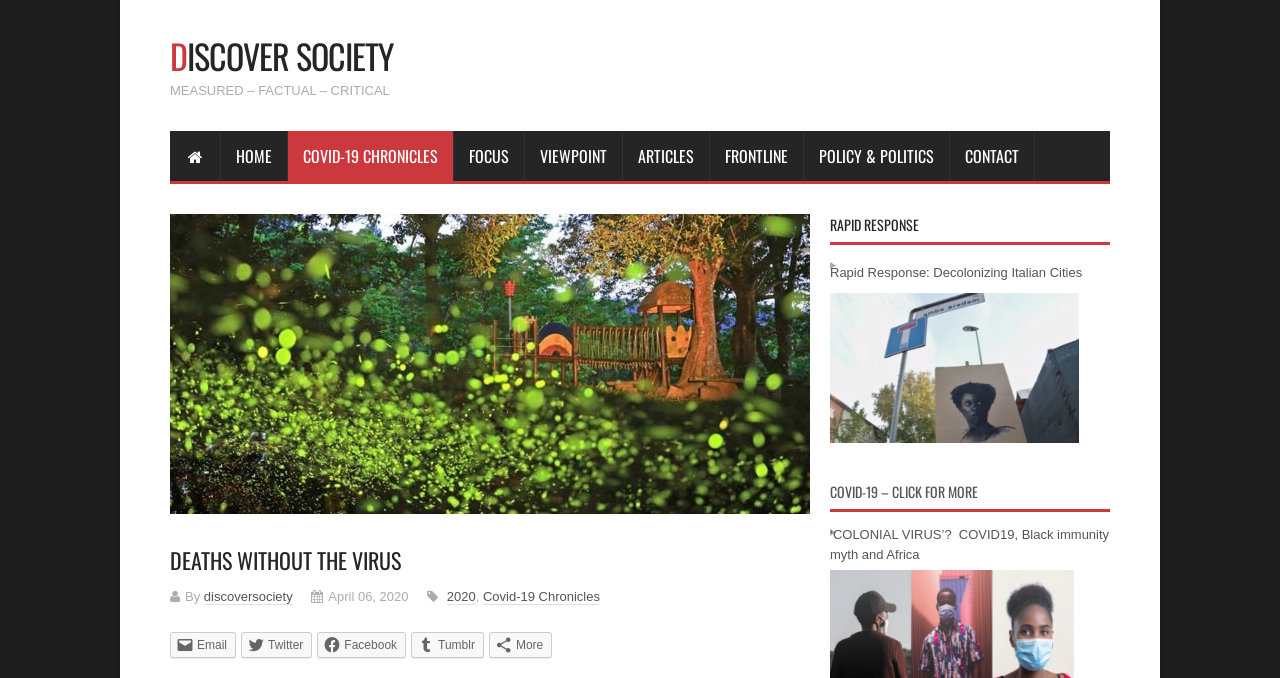Who is the author of the article? Analyze the screenshot and reply with just one word or a short phrase.

discoversociety